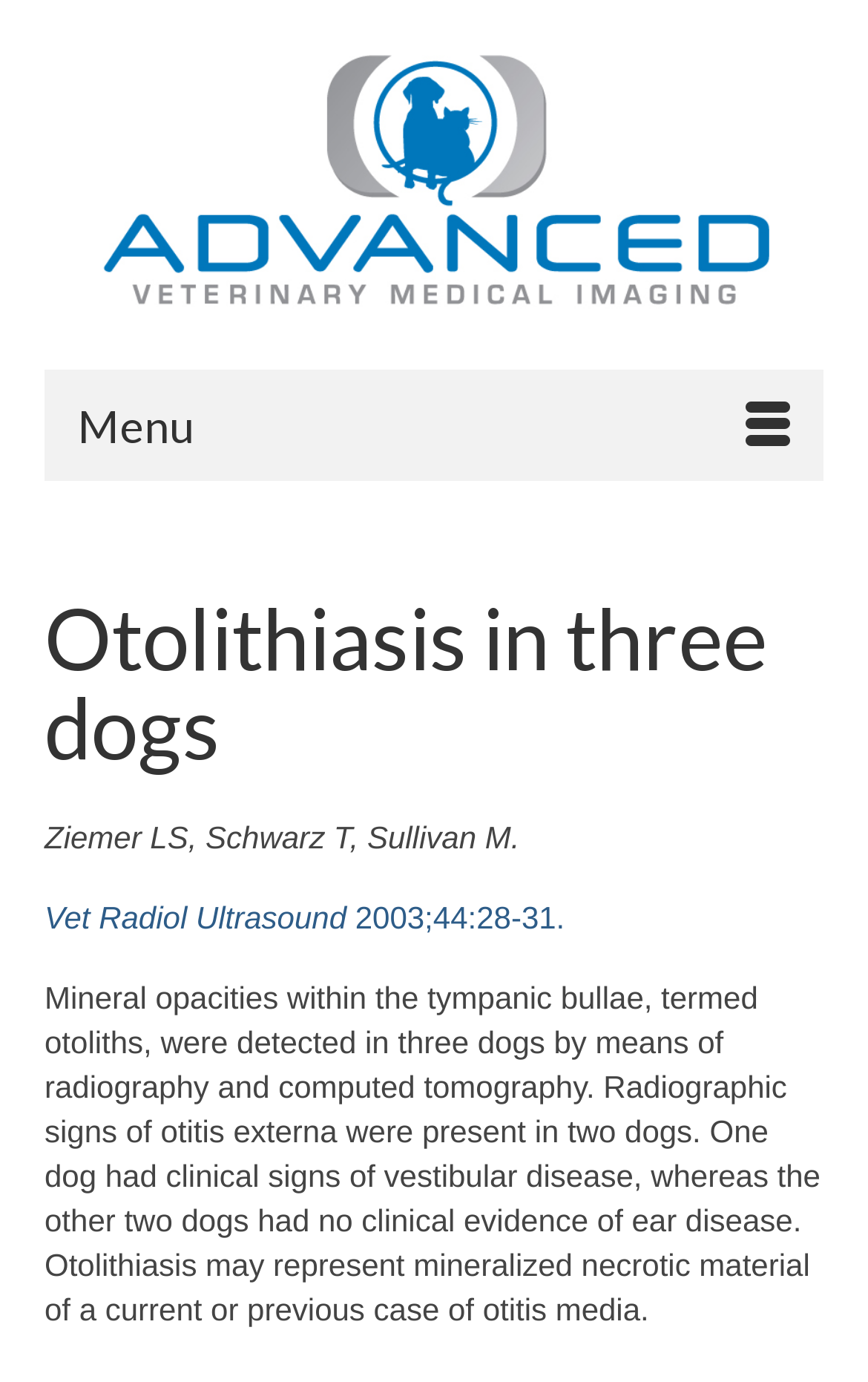What is the title of the case study?
Please provide a detailed and thorough answer to the question.

The title of the case study can be found in the header section of the webpage, where it says 'Otolithiasis in three dogs' in a heading format.